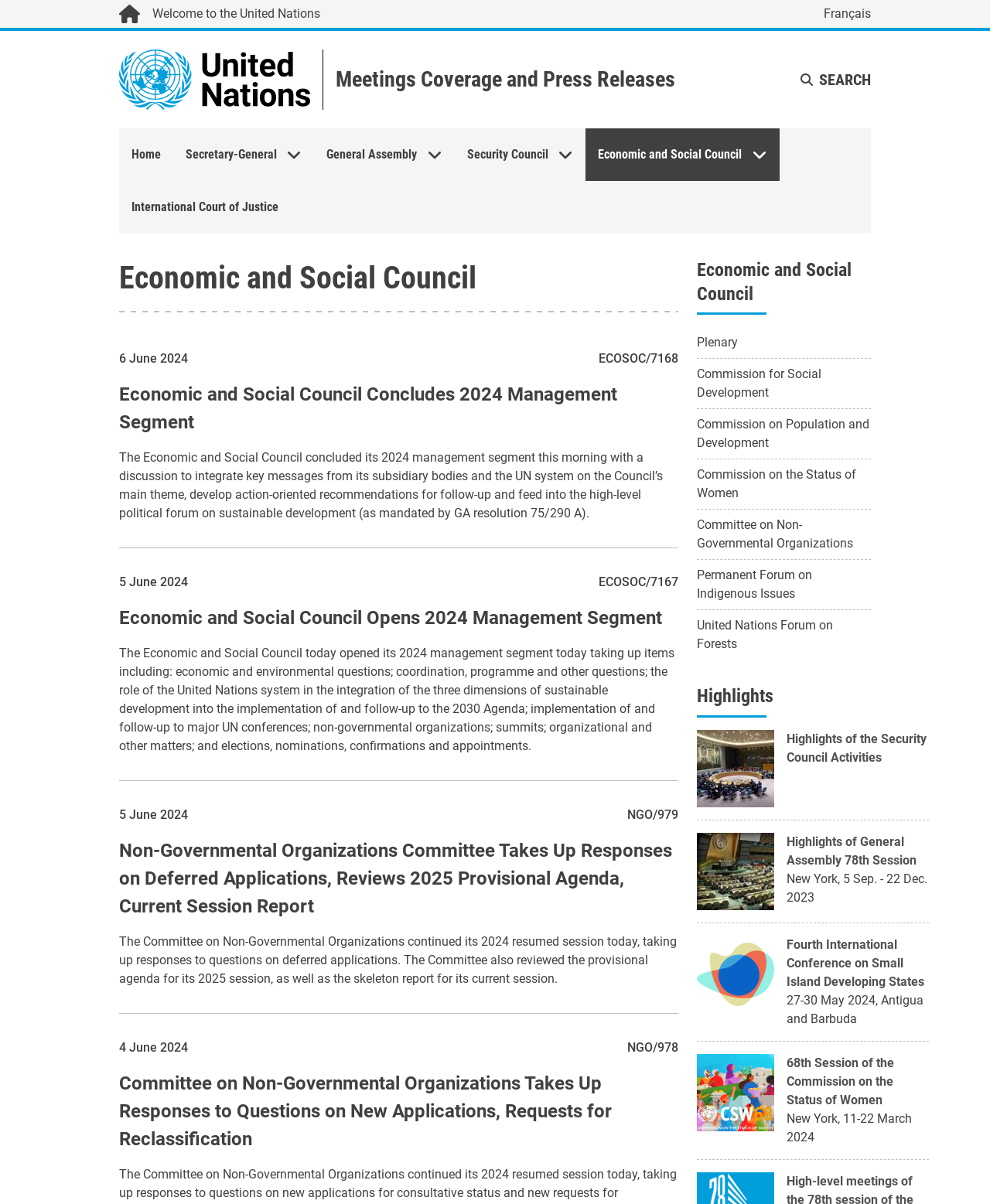Locate the bounding box coordinates of the element you need to click to accomplish the task described by this instruction: "Visit the United Nations homepage".

[0.12, 0.059, 0.313, 0.071]